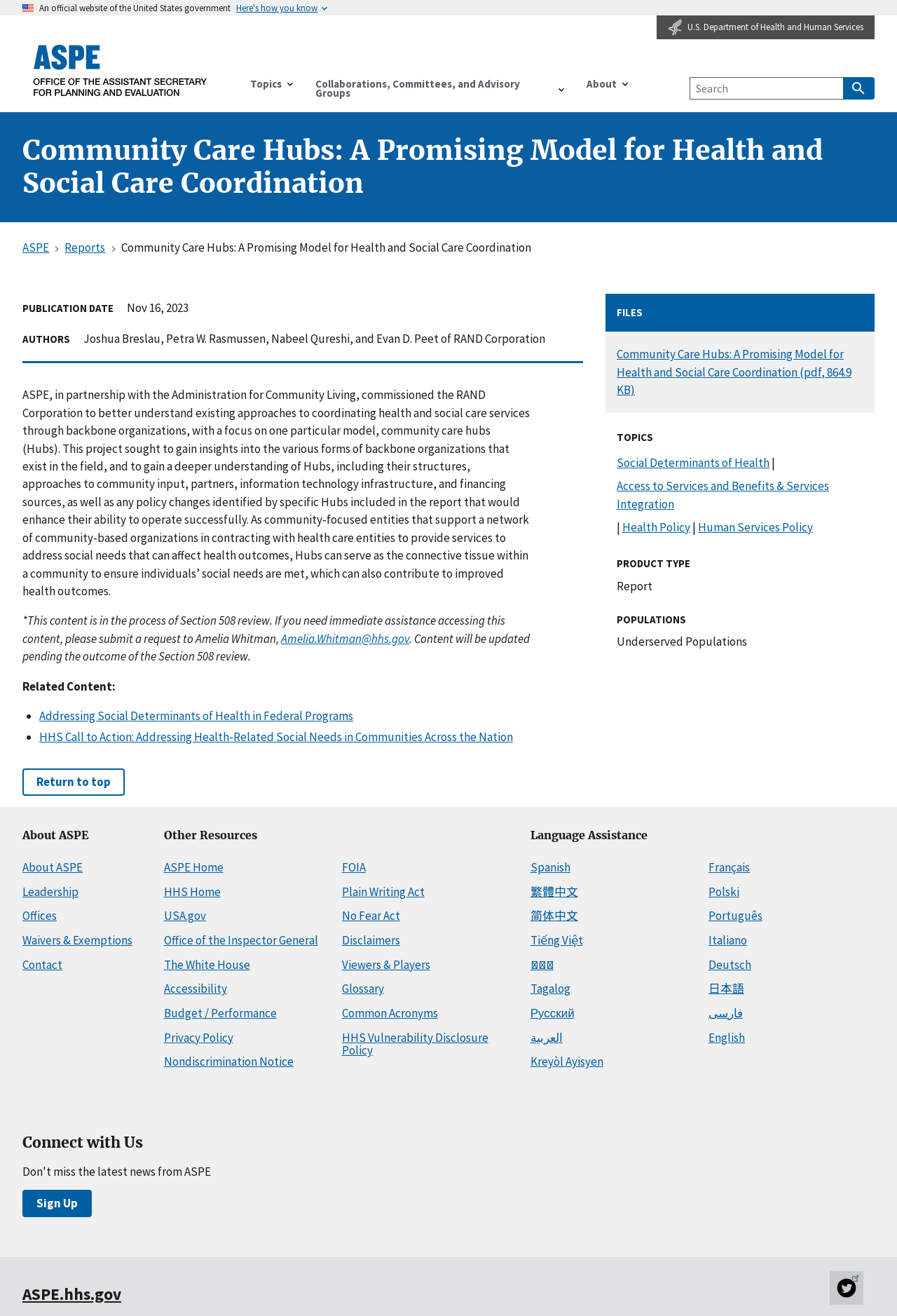Detail the features and information presented on the webpage.

This webpage is about a report on Community Care Hubs, a promising model for health and social care coordination. At the top of the page, there is a U.S. flag image and a header with an official website of the United States government description. Below this, there is a navigation menu with links to the HHS logo, ASPE Home, Topics, Collaborations, Committees, and Advisory Groups, and About.

The main content of the page is divided into sections. The first section has a heading that matches the title of the webpage and a breadcrumb navigation menu showing the path to this page. Below this, there is a publication date and author information.

The main article section has a long paragraph describing the report, which is about understanding existing approaches to coordinating health and social care services through backbone organizations, with a focus on community care hubs. The report aims to gain insights into the various forms of backbone organizations and to gain a deeper understanding of community care hubs.

Below this, there are links to related content, including other reports and documents. There is also a section for files, which includes a downloadable PDF of the report. The topics section lists the relevant topics covered in the report, including social determinants of health, access to services and benefits, and health policy.

At the bottom of the page, there are links to other resources, including About ASPE, Leadership, Offices, Waivers & Exemptions, and Contact. There are also links to other government websites, including USA.gov, the White House, and the Office of the Inspector General. Additionally, there are links to accessibility, budget, and performance information, as well as privacy policies and disclaimers.